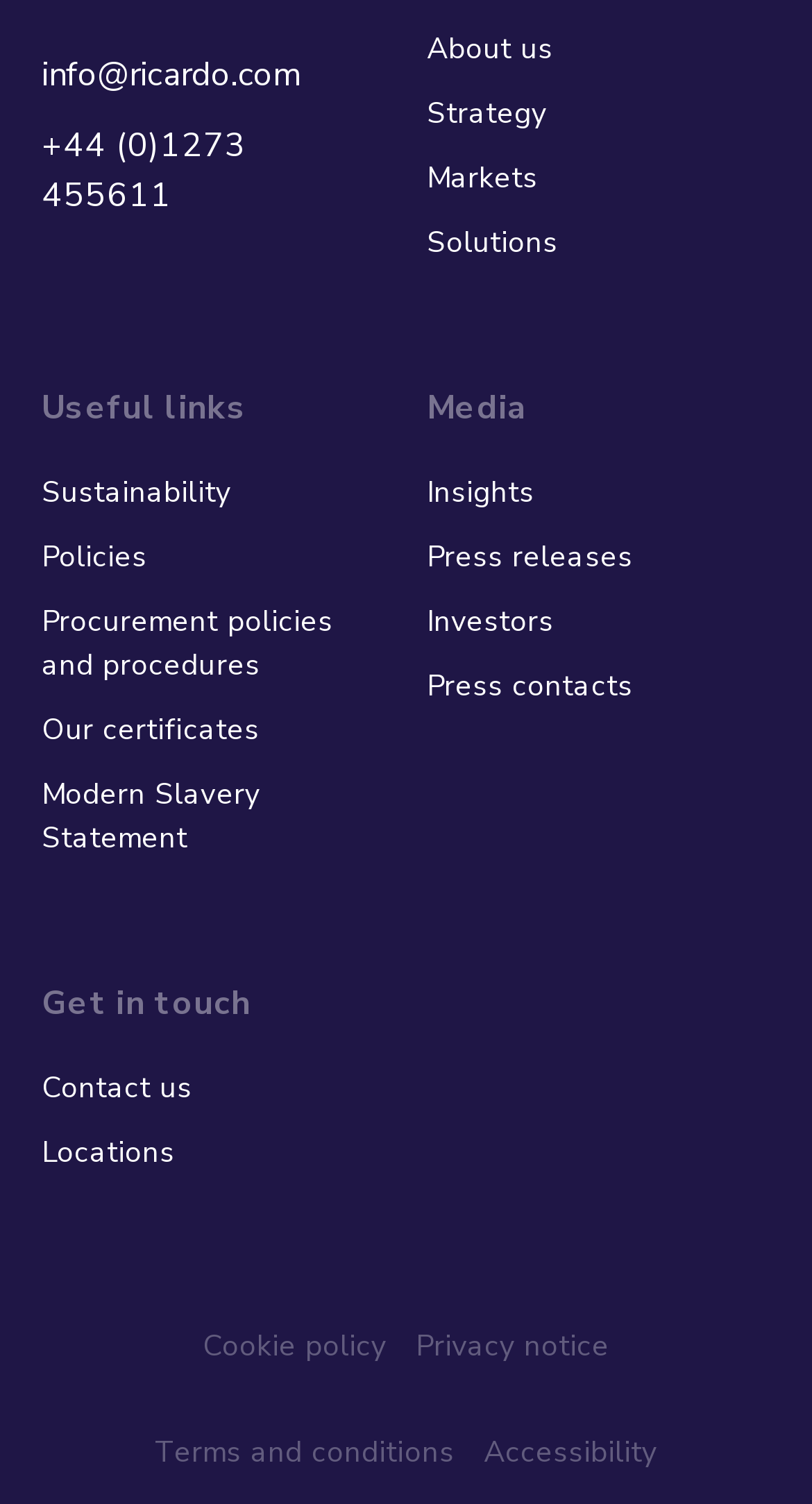Identify the bounding box for the UI element specified in this description: "A Therapist's Advice". The coordinates must be four float numbers between 0 and 1, formatted as [left, top, right, bottom].

None